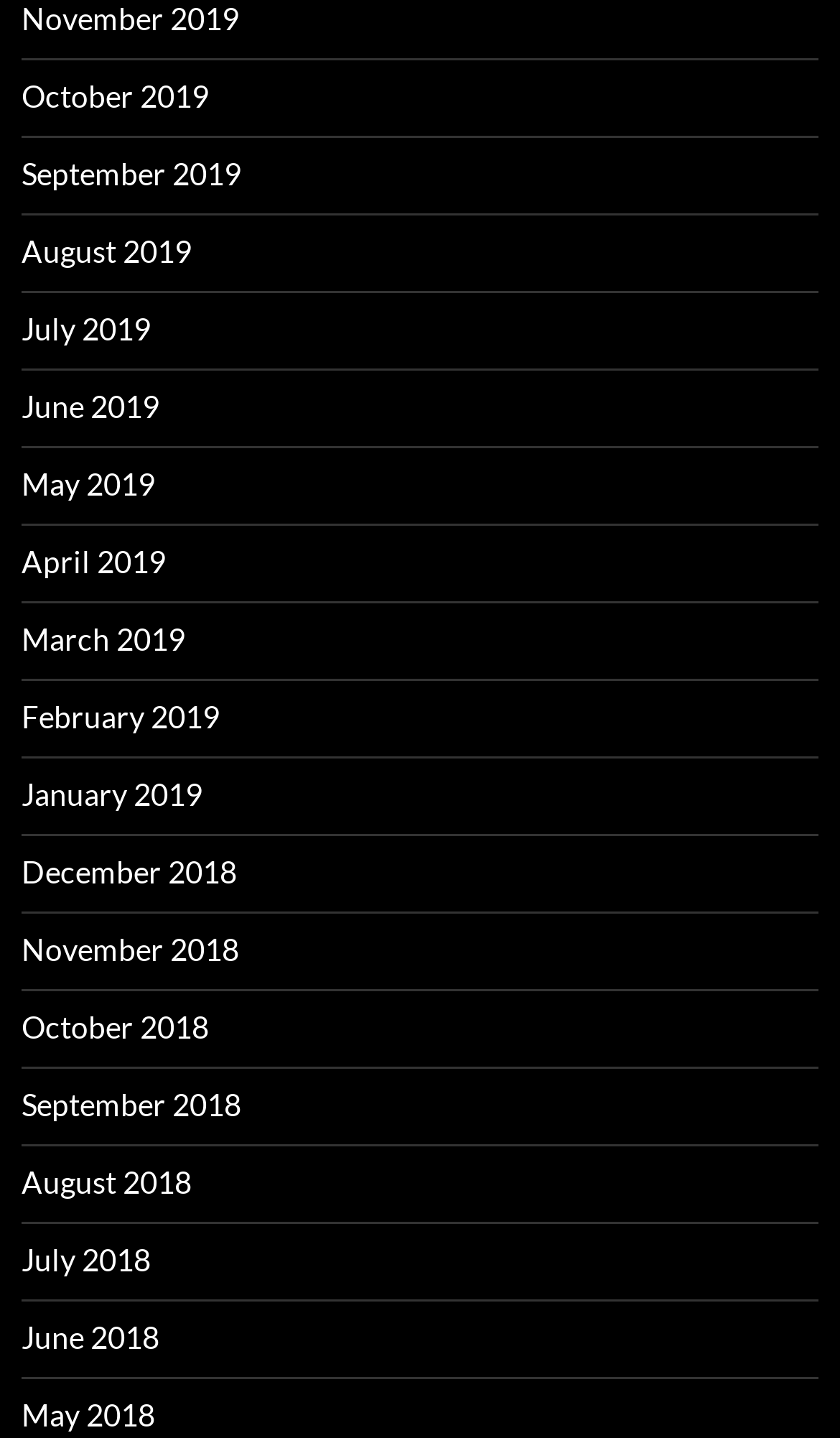Specify the bounding box coordinates for the region that must be clicked to perform the given instruction: "view October 2019".

[0.026, 0.054, 0.249, 0.079]